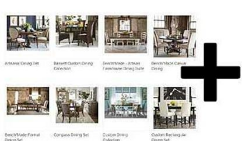What is the style range of the dining sets in the image?
Give a single word or phrase as your answer by examining the image.

Traditional to modern